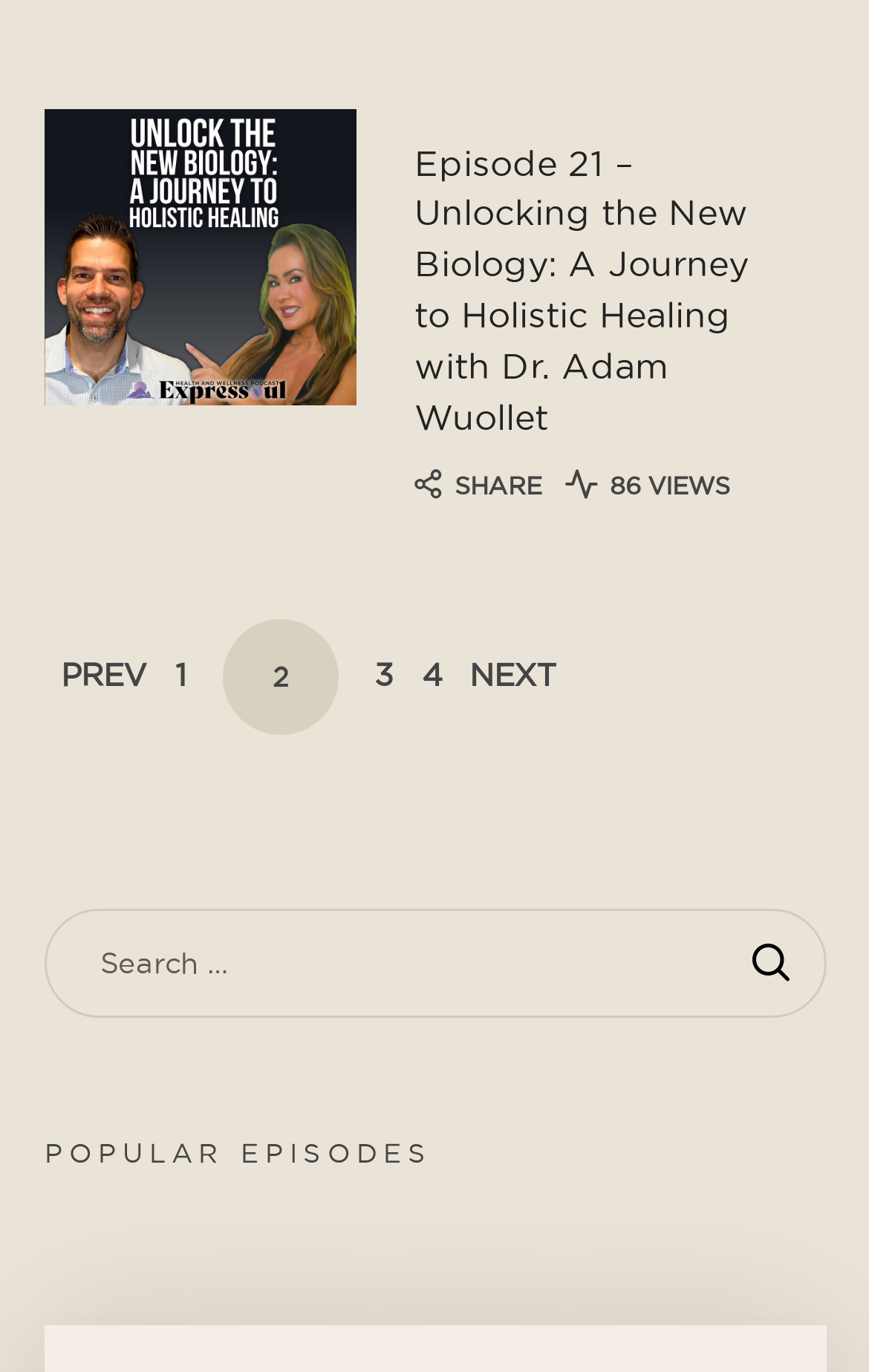Please find the bounding box for the UI component described as follows: "Page 3".

[0.431, 0.478, 0.454, 0.515]